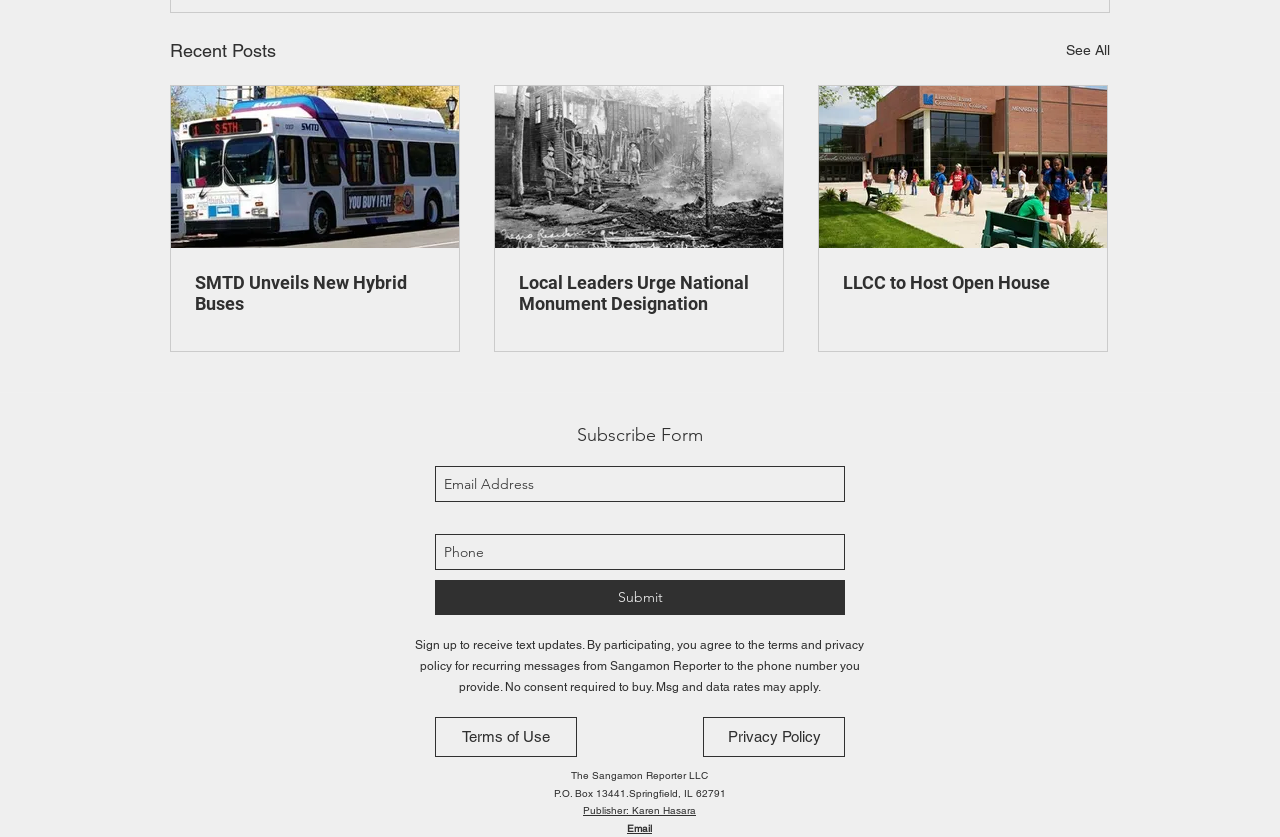Provide a thorough and detailed response to the question by examining the image: 
How many social media links are present in the social bar?

The social bar is located in the footer section and contains two links, one to Facebook and another generic social link.